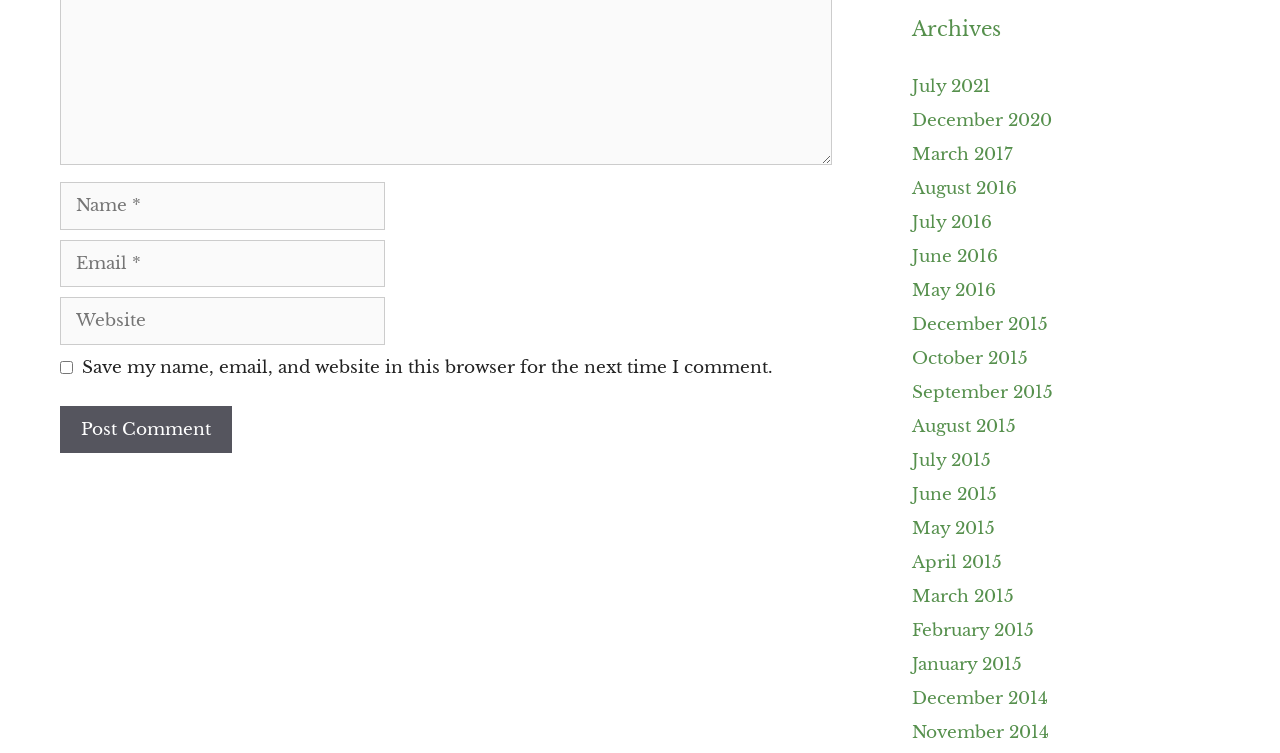Provide the bounding box coordinates of the UI element this sentence describes: "parent_node: Comment name="url" placeholder="Website"".

[0.047, 0.395, 0.301, 0.458]